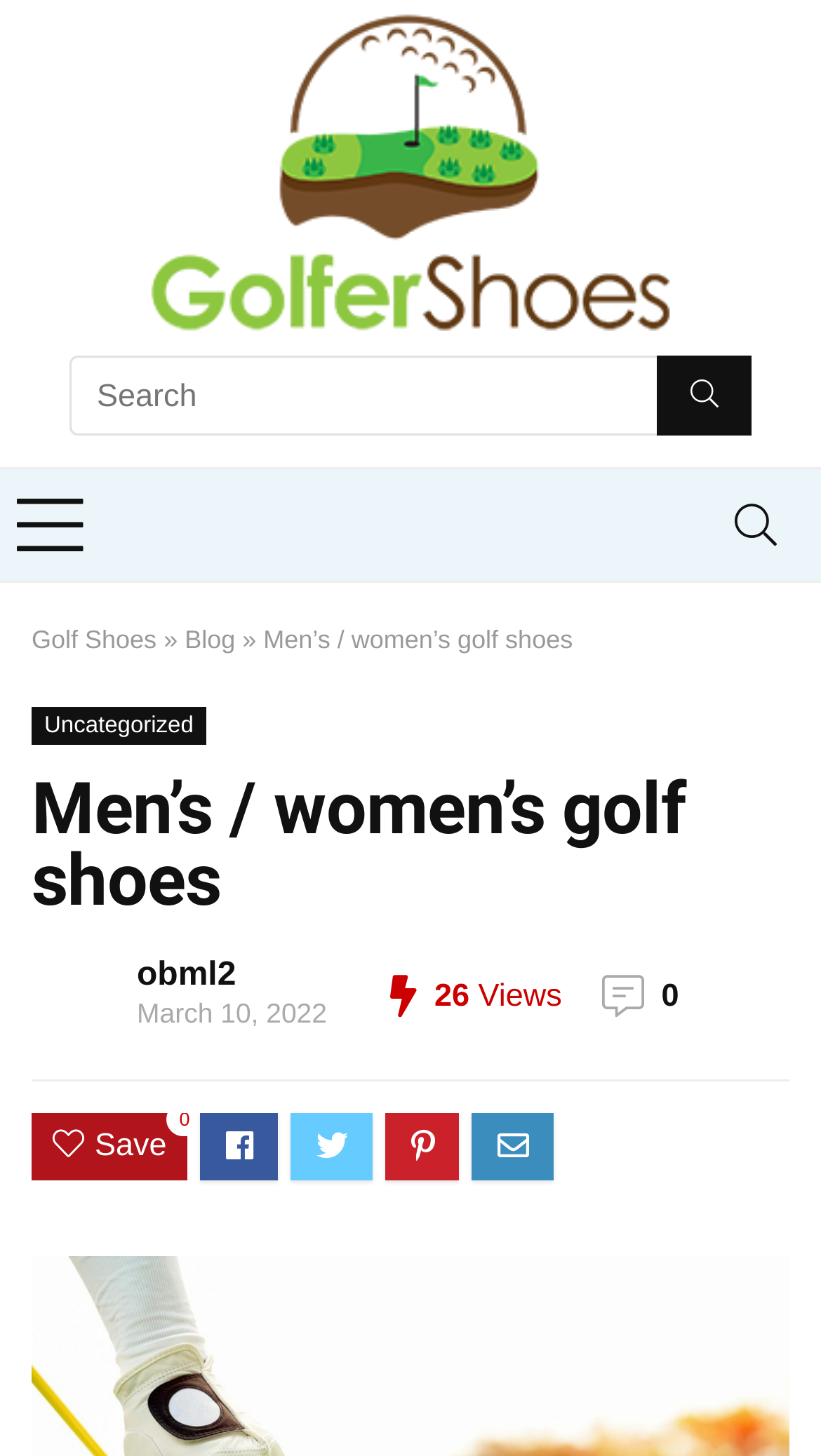Bounding box coordinates should be in the format (top-left x, top-left y, bottom-right x, bottom-right y) and all values should be floating point numbers between 0 and 1. Determine the bounding box coordinate for the UI element described as: Uncategorized

[0.038, 0.486, 0.251, 0.512]